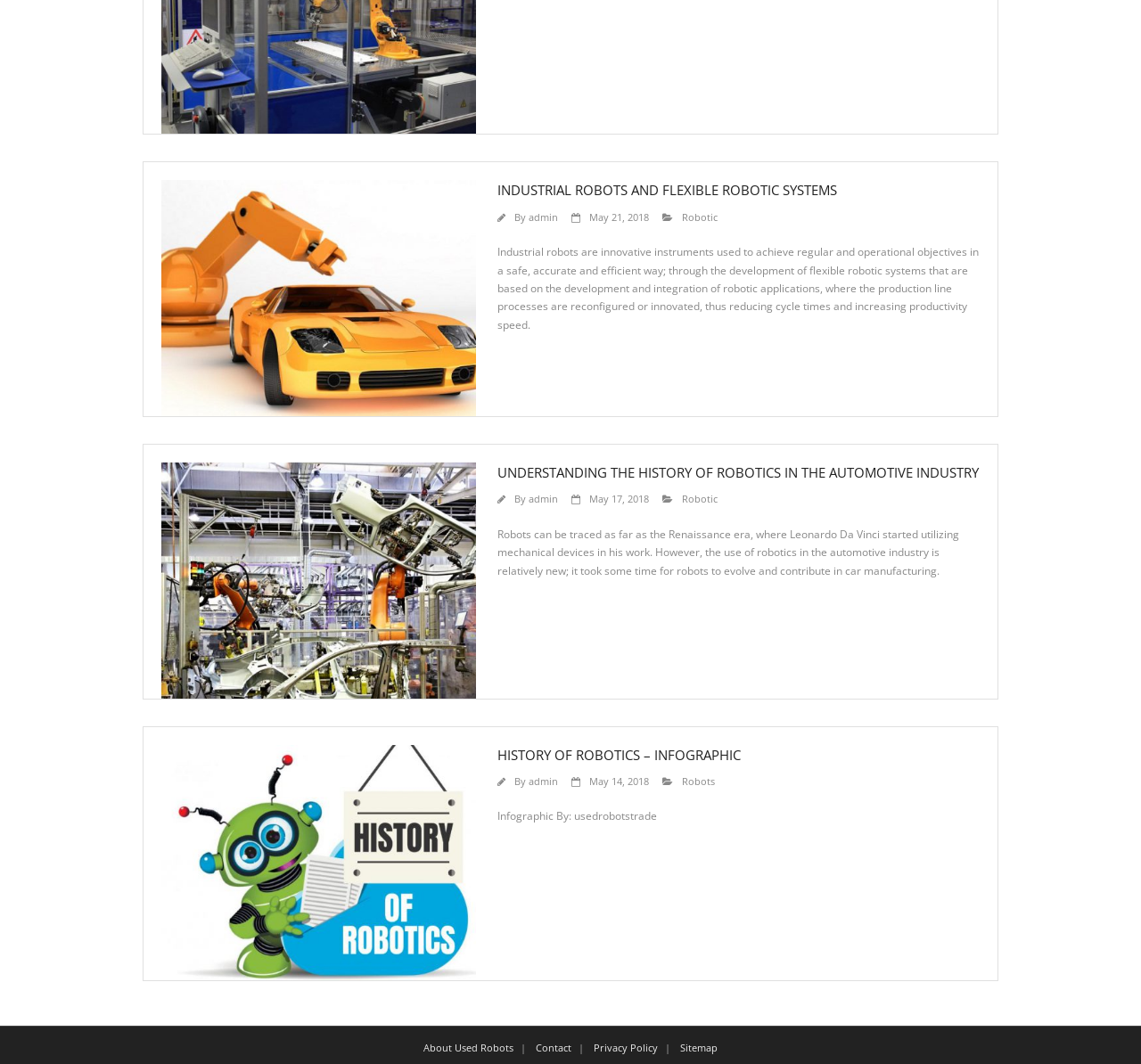Identify the bounding box coordinates for the UI element mentioned here: "Privacy Policy". Provide the coordinates as four float values between 0 and 1, i.e., [left, top, right, bottom].

[0.514, 0.978, 0.583, 0.991]